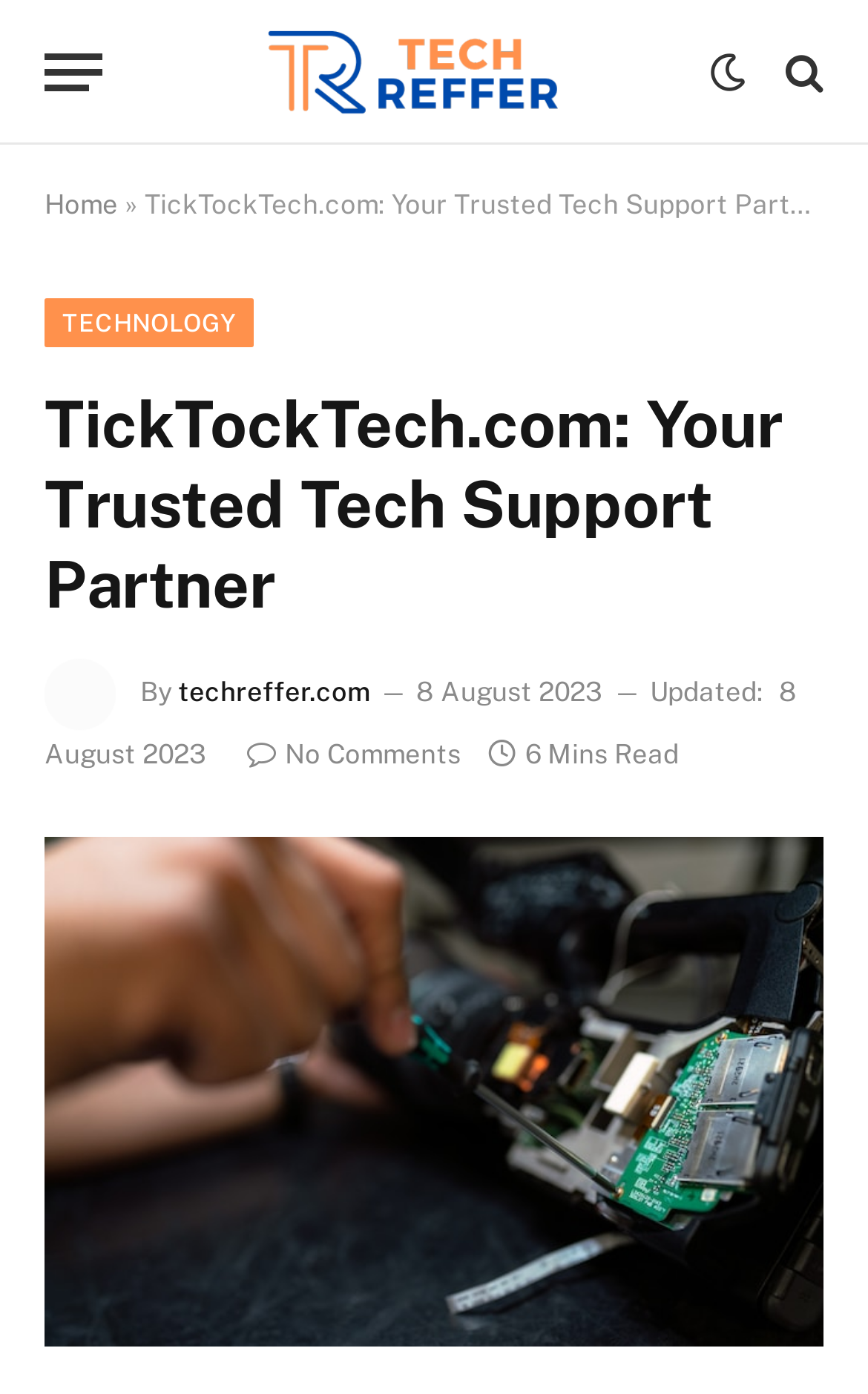Find the bounding box coordinates for the HTML element described as: "aria-label="Menu"". The coordinates should consist of four float values between 0 and 1, i.e., [left, top, right, bottom].

[0.051, 0.016, 0.118, 0.088]